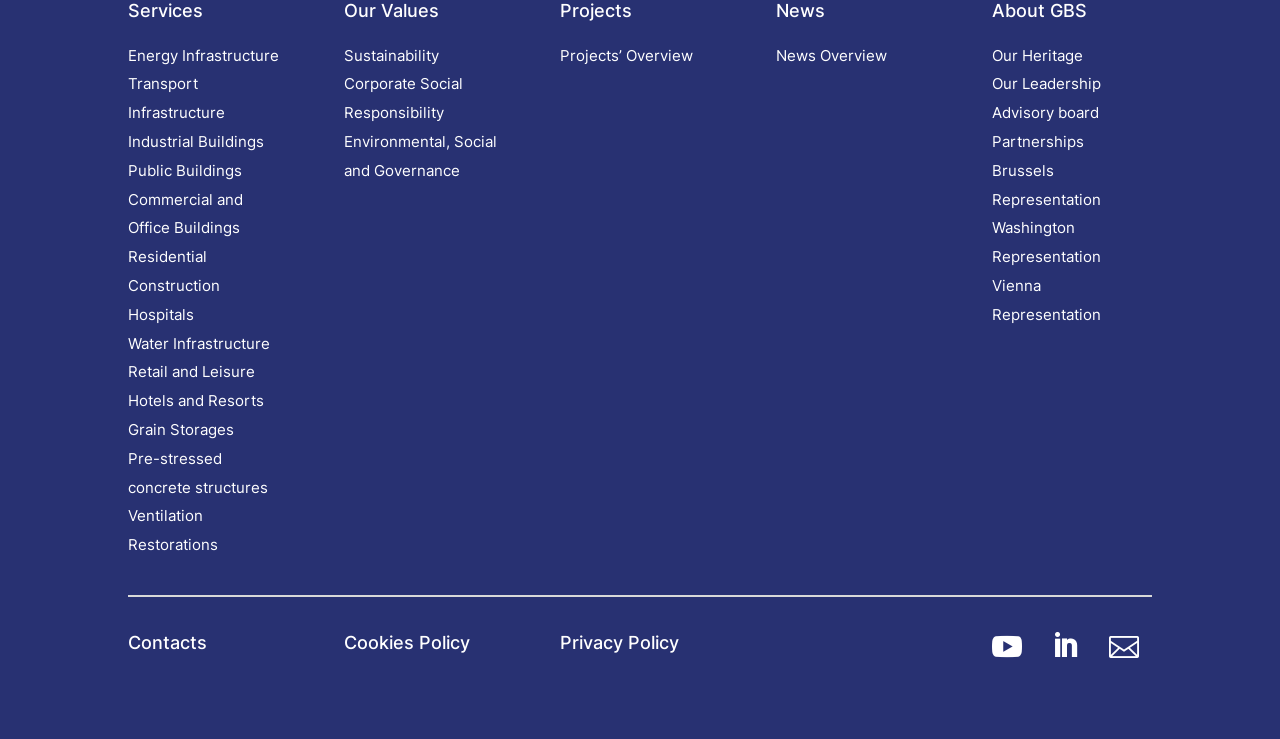Find the bounding box coordinates of the element to click in order to complete the given instruction: "Learn about Our Values."

[0.269, 0.0, 0.343, 0.029]